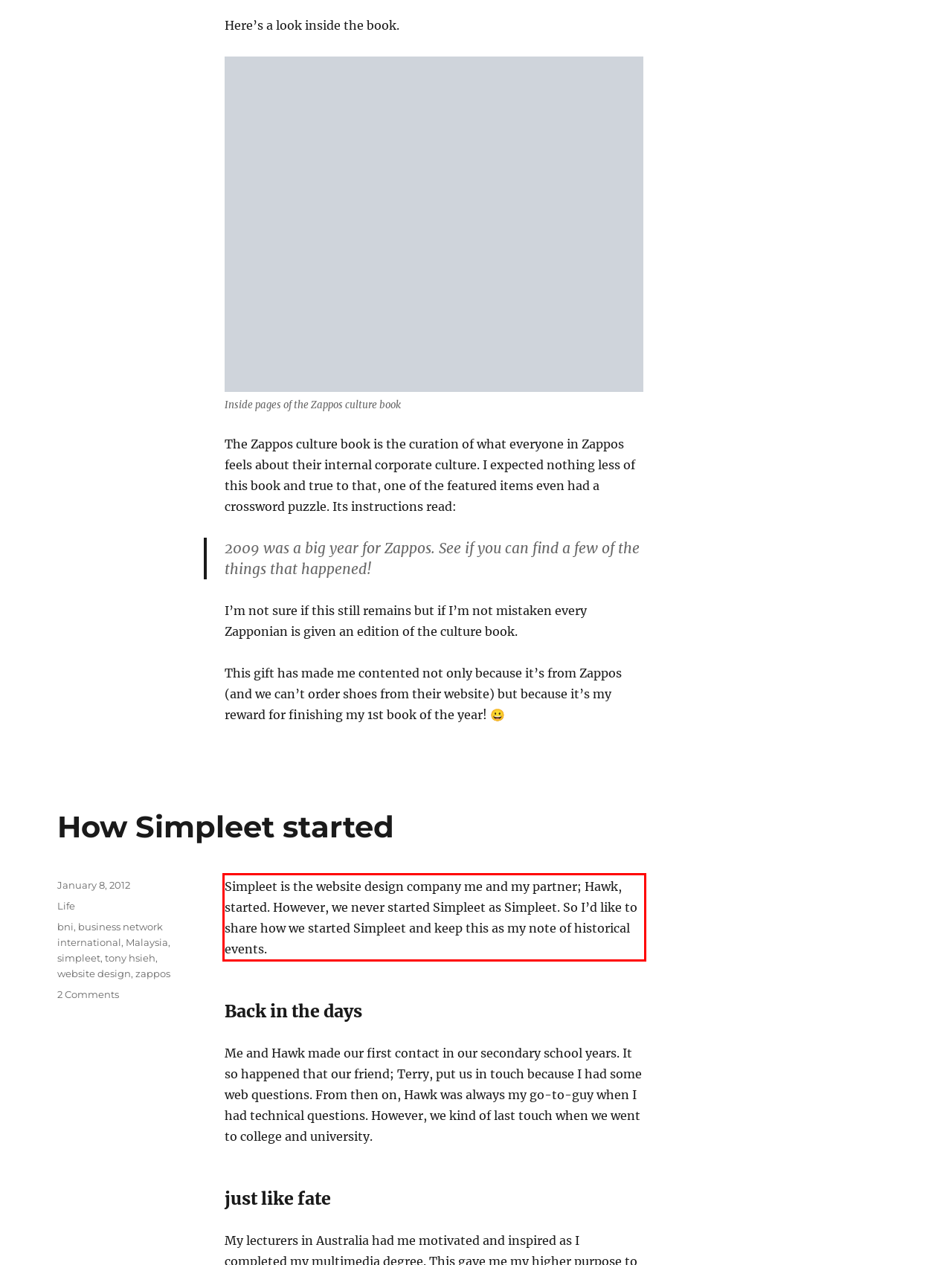Please identify and extract the text from the UI element that is surrounded by a red bounding box in the provided webpage screenshot.

Simpleet is the website design company me and my partner; Hawk, started. However, we never started Simpleet as Simpleet. So I’d like to share how we started Simpleet and keep this as my note of historical events.